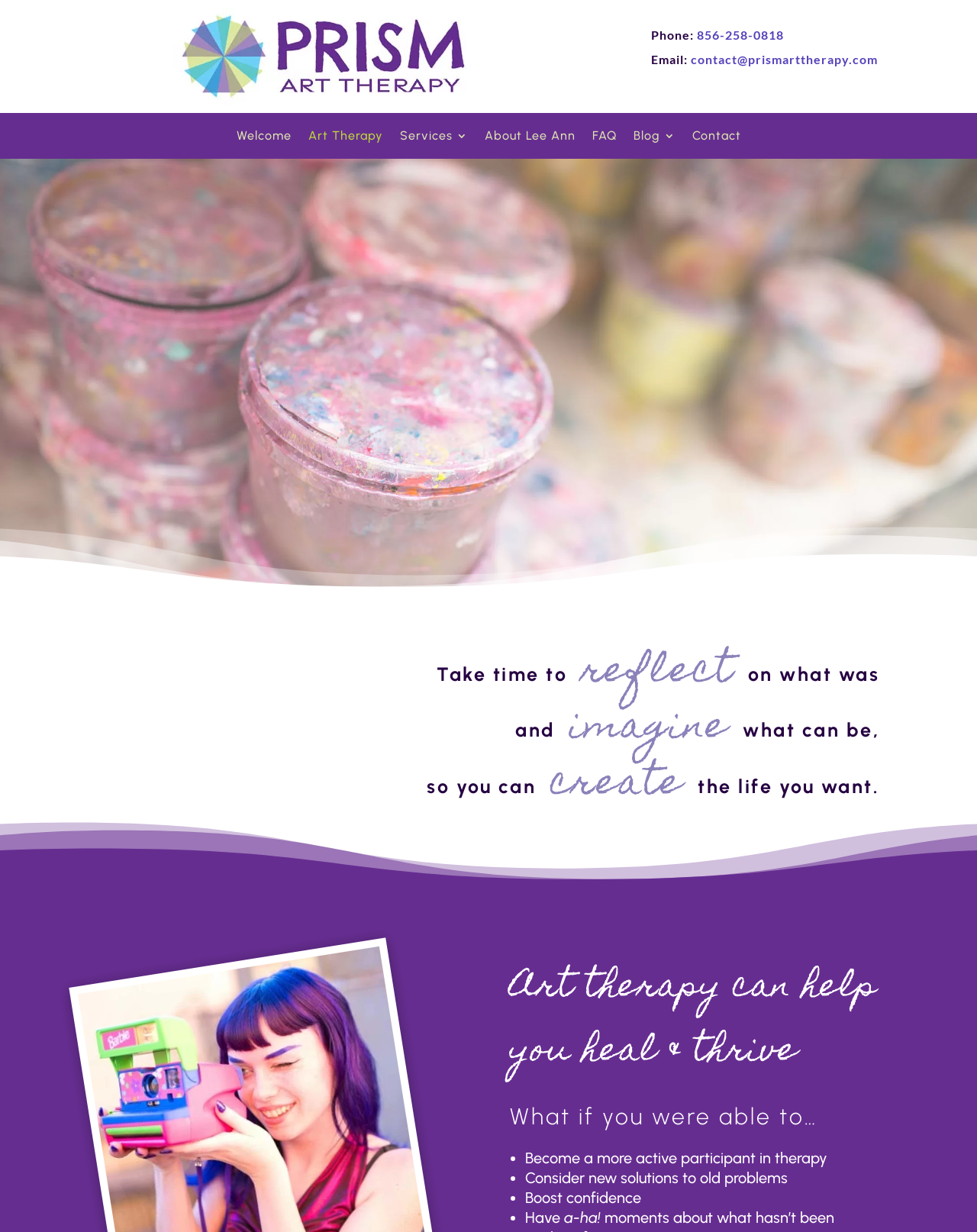Give a full account of the webpage's elements and their arrangement.

This webpage is about Prism Art Therapy, with a prominent image of the company's logo at the top left corner. At the top right corner, there is a section with contact information, including a phone number and email address. Below this section, there is a navigation menu with links to various pages, such as "Welcome", "Art Therapy", "Services", "About Lee Ann", "FAQ", "Blog", and "Contact".

The main content of the page is divided into several sections. The first section has a heading "What is Art Therapy?" followed by a subheading that describes the benefits of art therapy. Below this, there is a section that mentions the locations where art therapy sessions are available, including in-person sessions in Gibbsboro, NJ, and virtual sessions in New Jersey, Connecticut, and Pennsylvania. There is a call-to-action button "MAKE AN APPOINTMENT" in this section.

The next section has a series of headings that reflect on the past, imagine the future, and encourage the creation of a desired life. This is followed by a section that highlights the benefits of art therapy, including healing and thriving. There is a list of bullet points that describe the advantages of art therapy, such as becoming a more active participant in therapy, considering new solutions to old problems, boosting confidence, and having a-ha moments.